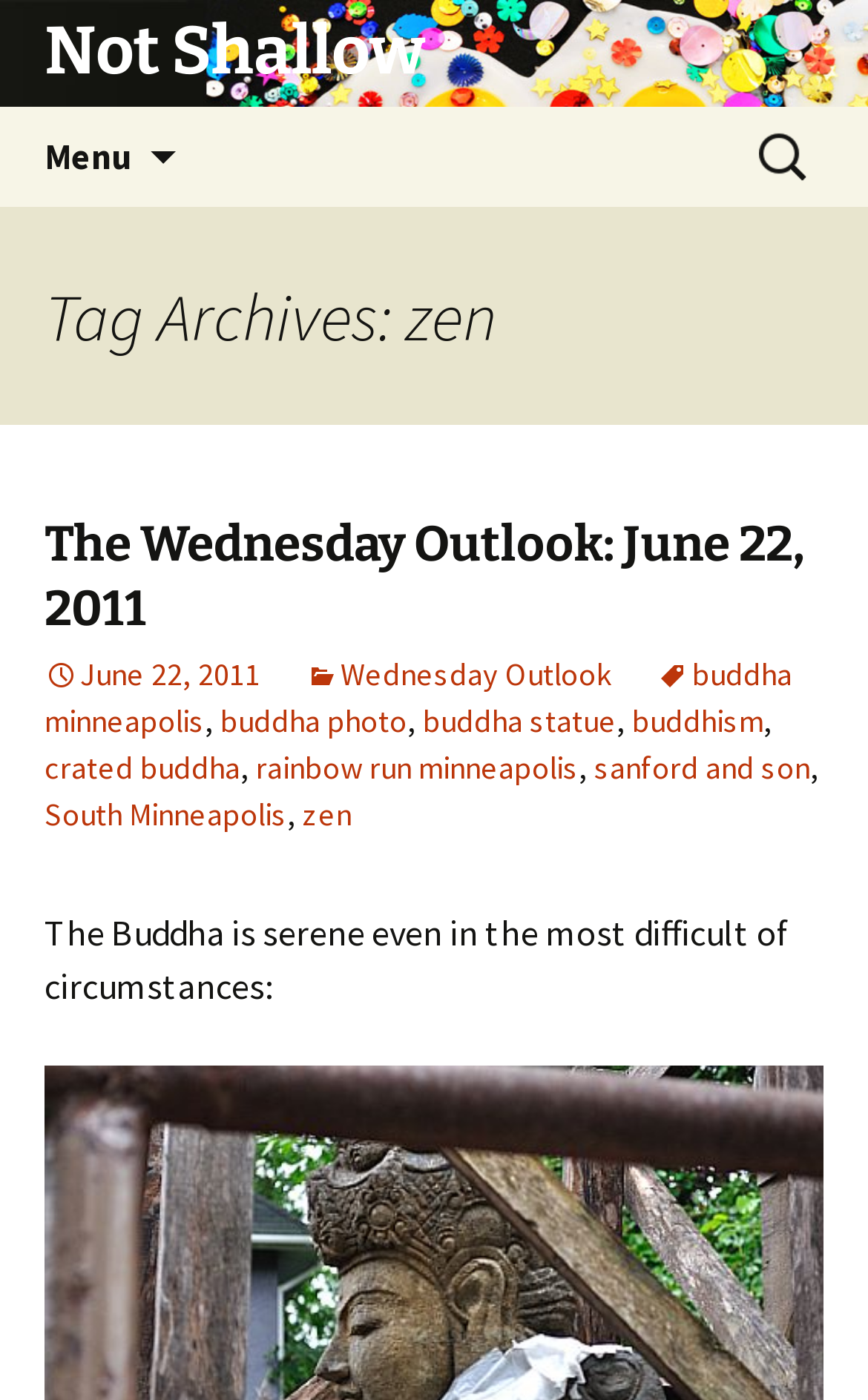Indicate the bounding box coordinates of the element that must be clicked to execute the instruction: "Visit the page about 'buddha minneapolis'". The coordinates should be given as four float numbers between 0 and 1, i.e., [left, top, right, bottom].

[0.051, 0.467, 0.913, 0.529]